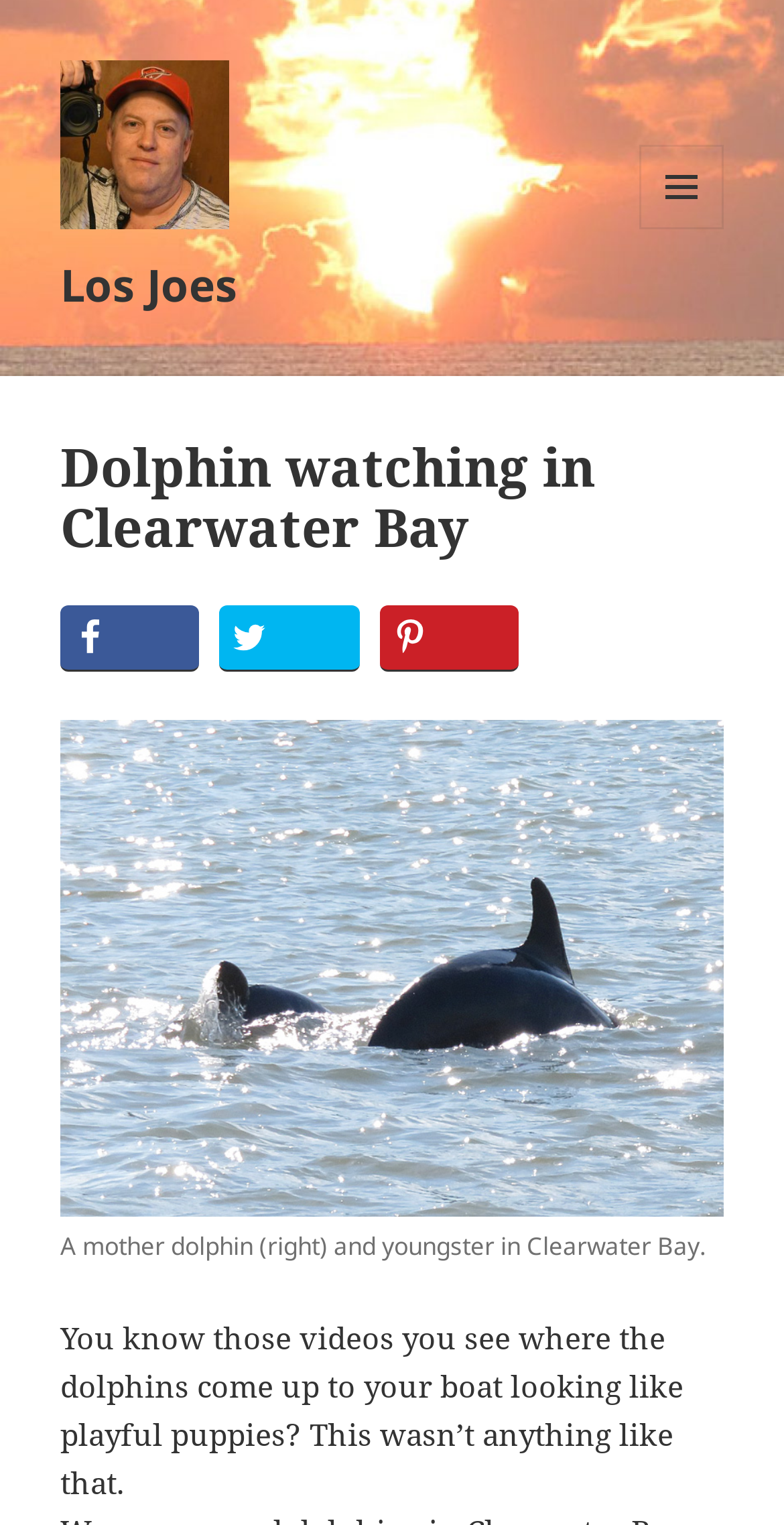Can you determine the main header of this webpage?

Dolphin watching in Clearwater Bay